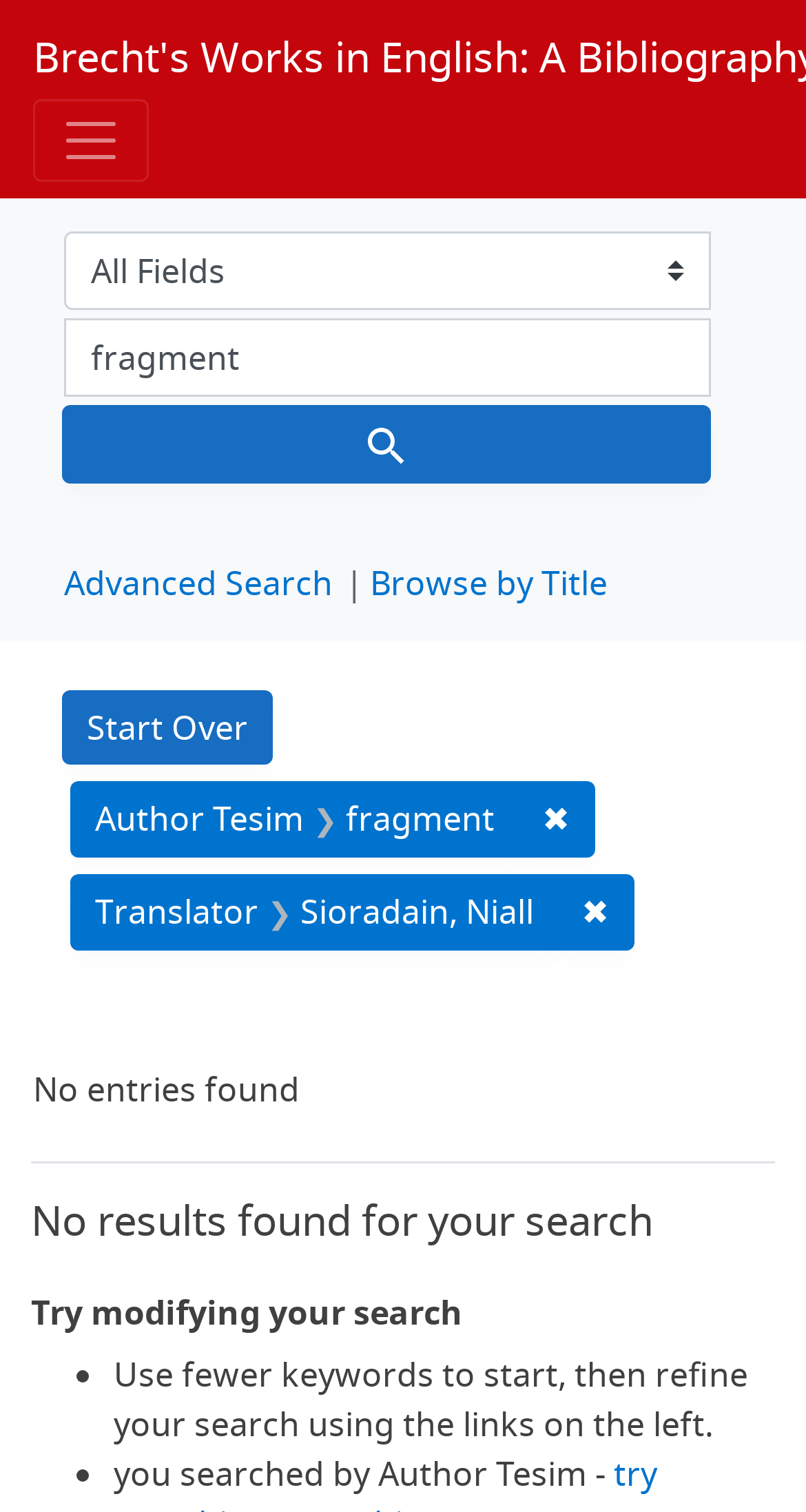How many search results are displayed?
Look at the screenshot and respond with one word or a short phrase.

No results